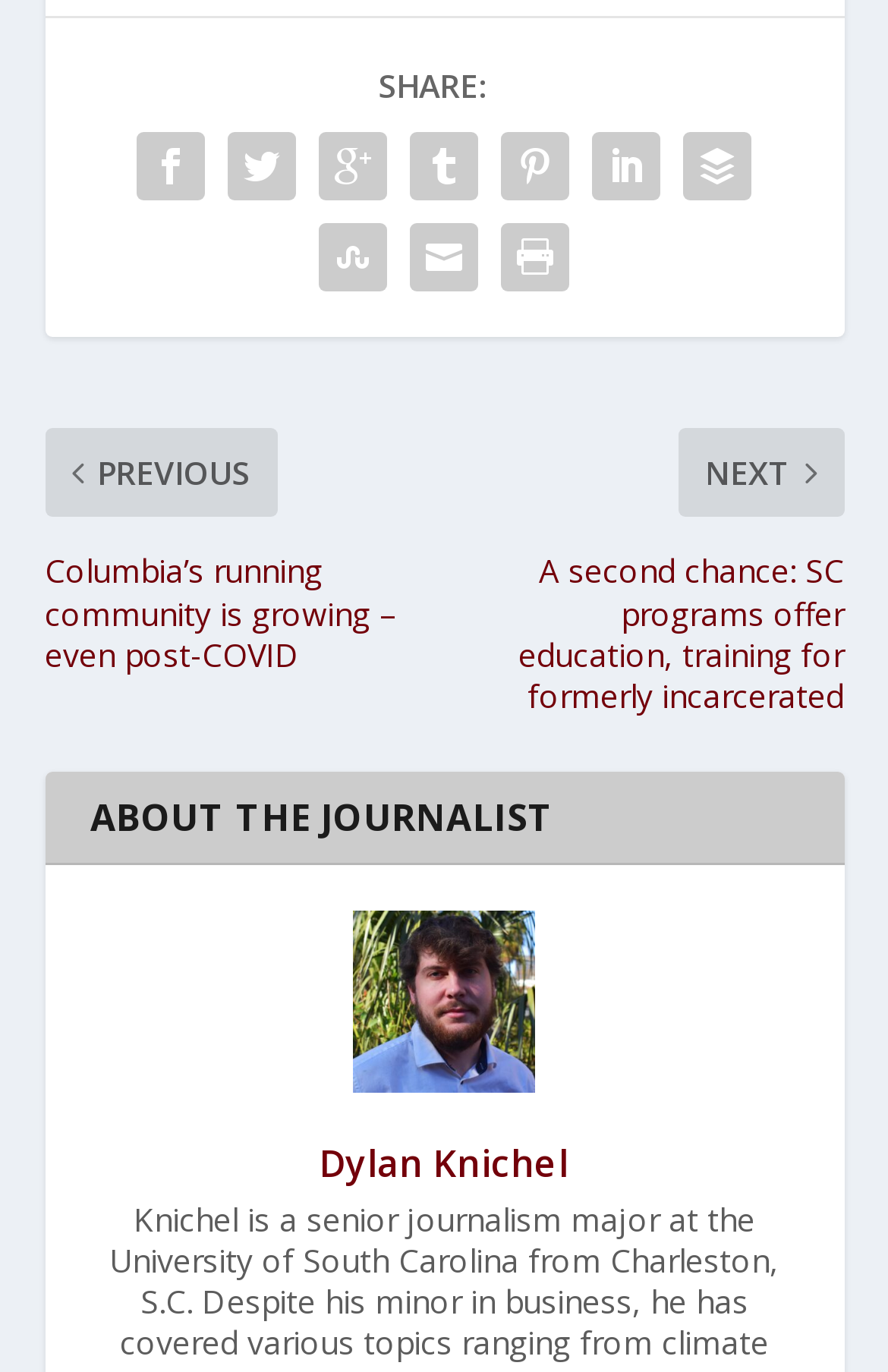Identify the bounding box coordinates of the part that should be clicked to carry out this instruction: "Read about the author".

[0.05, 0.563, 0.95, 0.629]